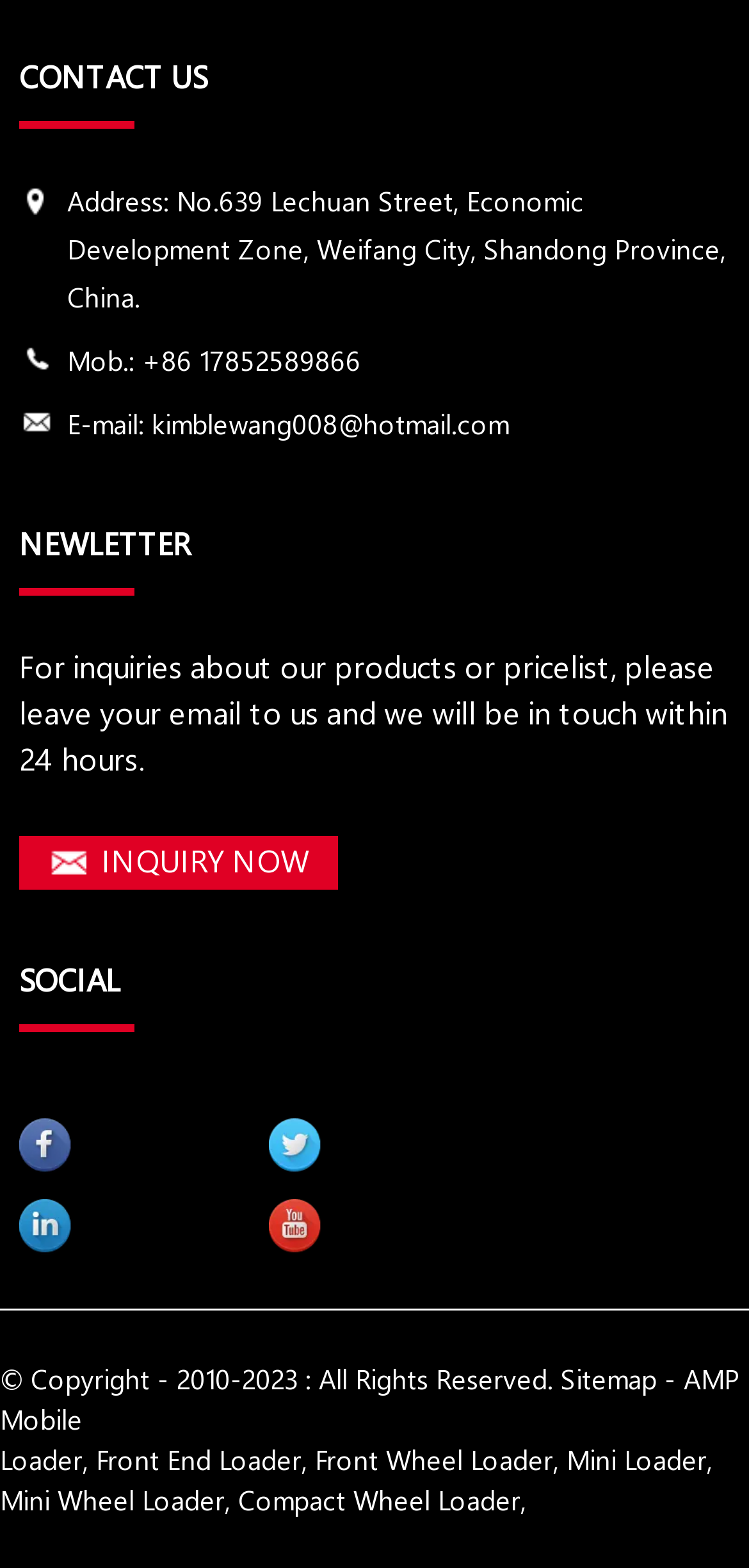Please predict the bounding box coordinates (top-left x, top-left y, bottom-right x, bottom-right y) for the UI element in the screenshot that fits the description: INQUIRY NOW

[0.026, 0.534, 0.451, 0.568]